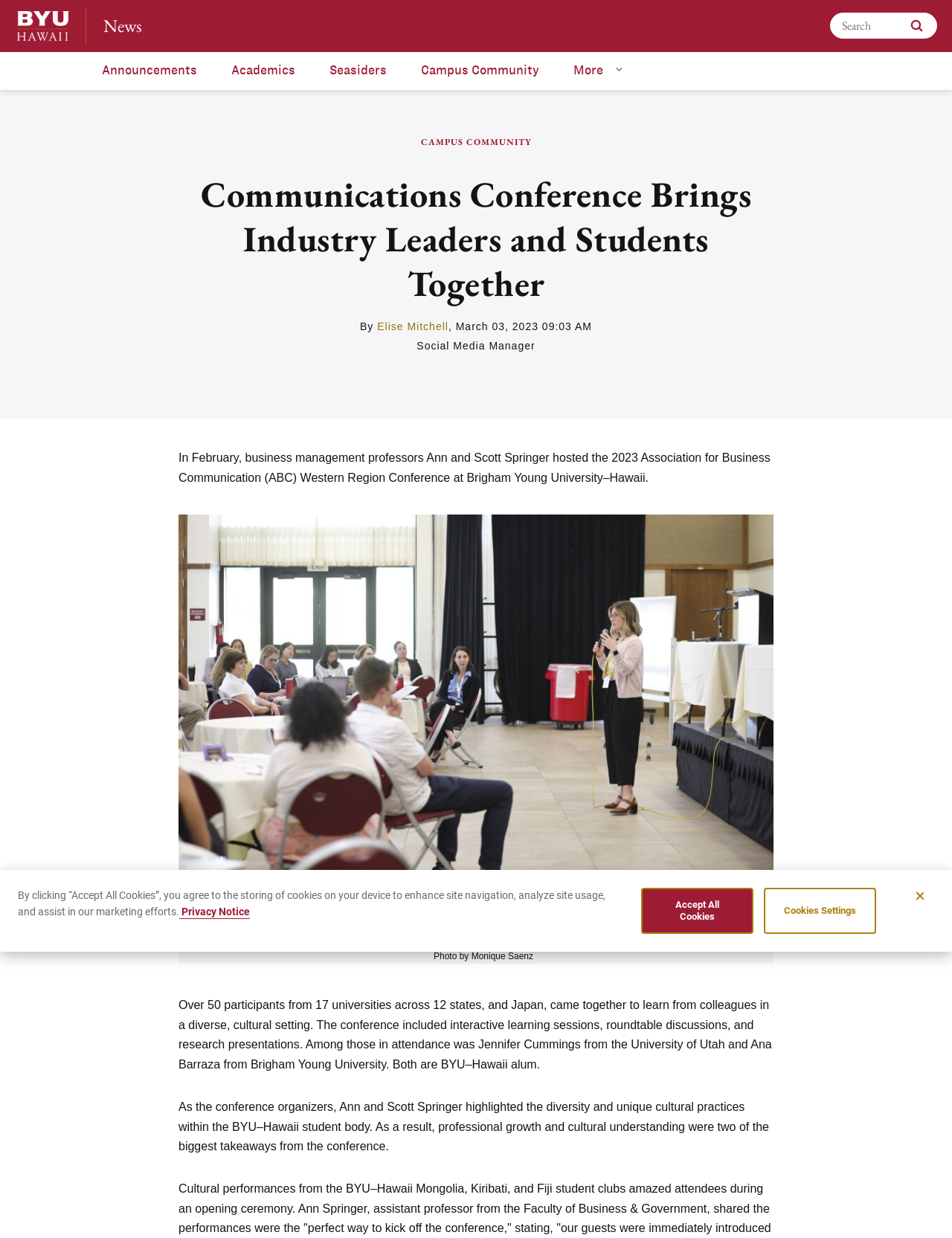Please determine the bounding box coordinates of the area that needs to be clicked to complete this task: 'Go to HOME page'. The coordinates must be four float numbers between 0 and 1, formatted as [left, top, right, bottom].

None